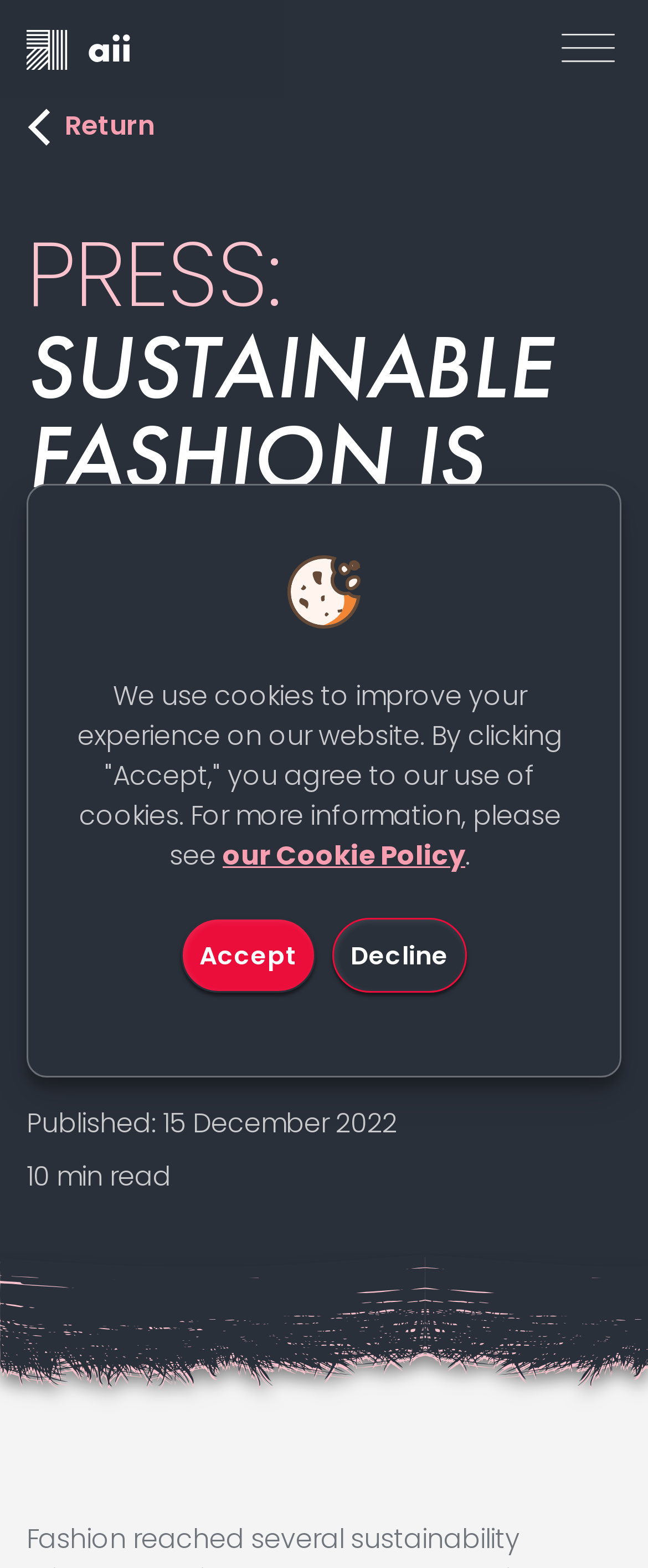Pinpoint the bounding box coordinates of the area that must be clicked to complete this instruction: "Go back".

[0.041, 0.068, 0.238, 0.093]